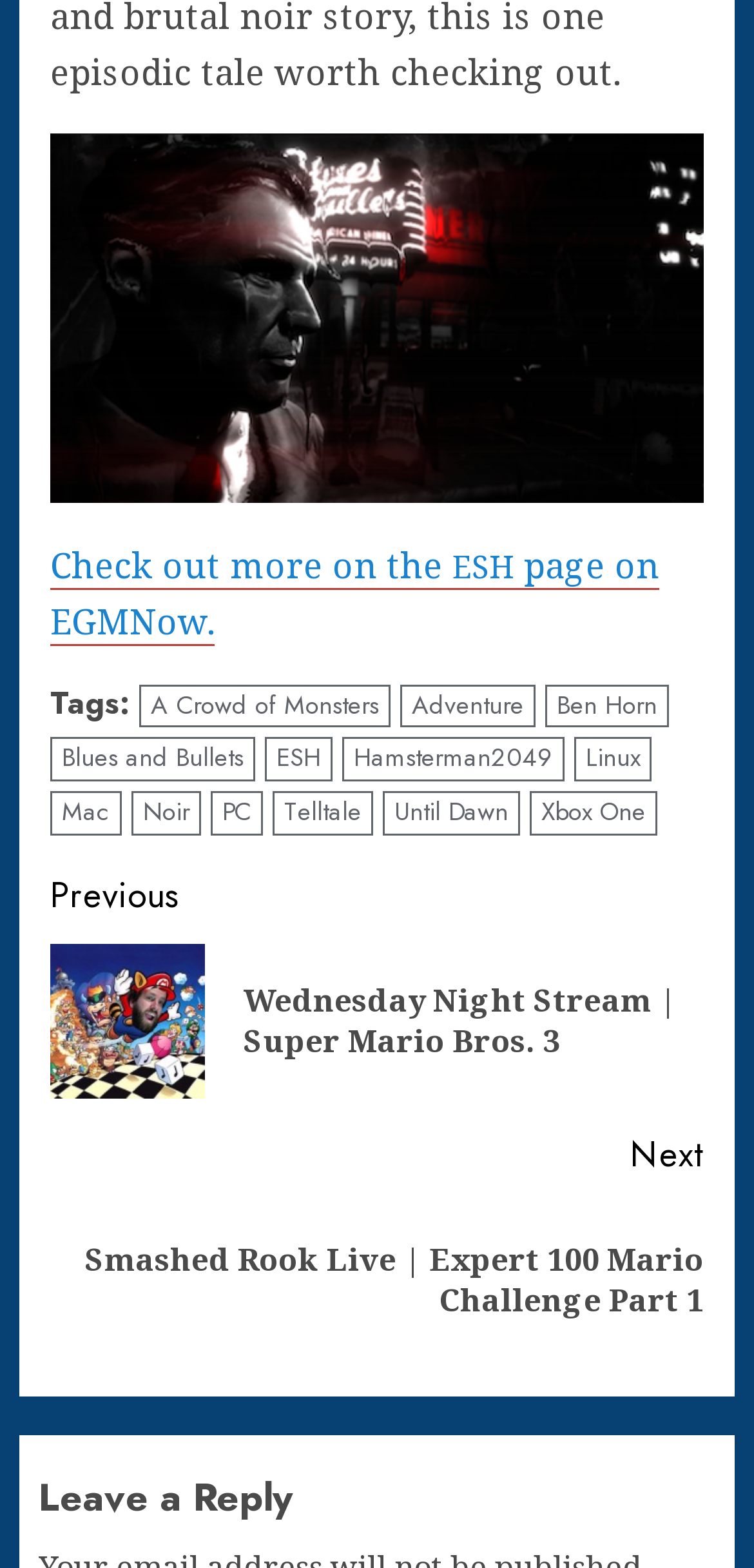Find the bounding box coordinates of the element to click in order to complete the given instruction: "Click on the Continue Reading button.."

[0.067, 0.542, 0.933, 0.866]